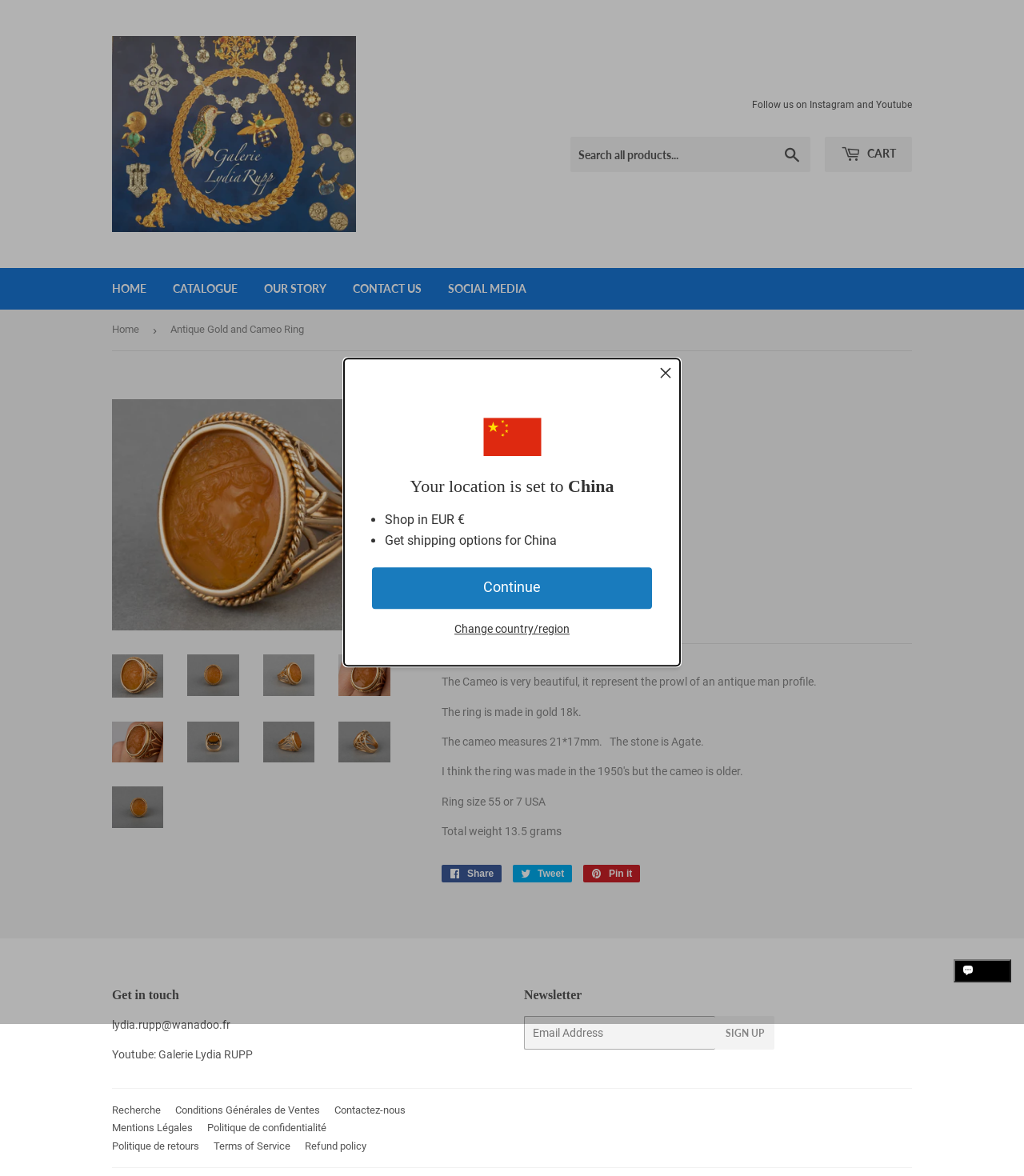Provide a thorough summary of the webpage.

This webpage is an e-commerce product page for an "Antique Gold and Cameo Ring" from Galerie Lydia RUPP. At the top, there is a notification bar with a dismiss button, informing the user that their location is set to China and providing options to shop in EUR €, get shipping options, or change the country/region.

Below the notification bar, there is a header section with a logo, search bar, and cart icon. The logo is an image with the text "Galerie Lydia RUPP". The search bar allows users to search all products. The cart icon is a link to the cart page.

The main content area is divided into two sections. On the left, there is a navigation menu with links to Home, Catalogue, Our Story, Contact Us, and Social Media. Below the navigation menu, there is a breadcrumbs section showing the current page's hierarchy.

On the right, there is a product showcase area with multiple images of the Antique Gold and Cameo Ring. The product title, "Antique Gold and Cameo Ring", is displayed prominently above the images. The product description is divided into several sections, including a brief introduction, product details, and specifications. The introduction describes the cameo as "very beautiful" and representing an "antique man profile". The product details section lists the material as 18k gold, the cameo size as 21*17mm, and the stone as Agate. The specifications section lists the ring size, total weight, and other details.

Below the product description, there are social media sharing links and a call-to-action button to add the product to the cart. Further down, there is a section with links to get in touch with the seller, including an email address and a YouTube channel.

The footer section has a newsletter subscription form, a section with links to Recherche, Conditions Générales de Ventes, Contactez-nous, Mentions Légales, Politique de confidentialité, and Politique de retours.